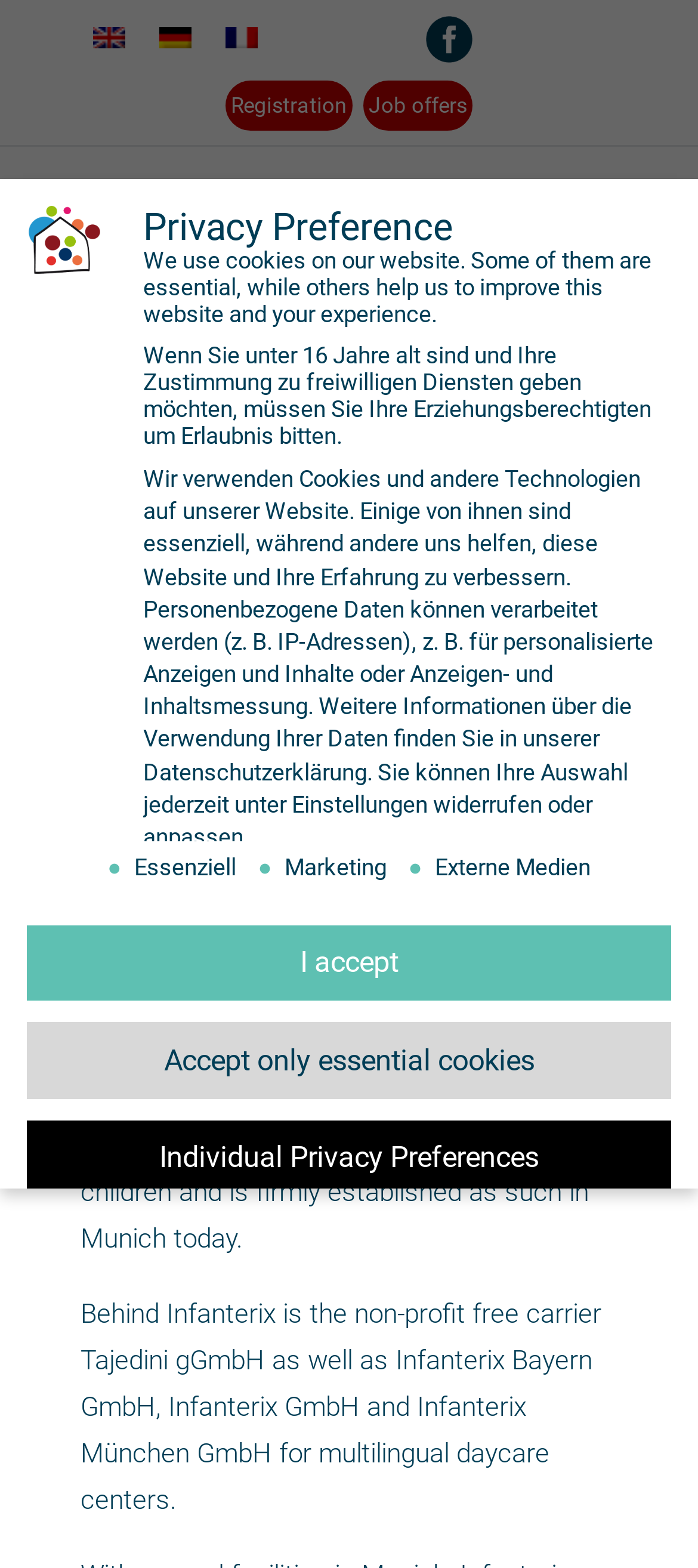Describe every aspect of the webpage in a detailed manner.

The webpage is about Infanterix, a well-respected educational institution for children in Munich. At the top, there are three links with accompanying images, likely representing social media profiles or other external links. Below these, there is a prominent link to "Registration" and another to "Job offers".

On the left side of the page, there is a logo image, and below it, a heading "Our profile" is displayed. This is followed by two paragraphs of text, which describe the history and establishment of Infanterix as a non-profit educational institution.

On the right side of the page, there is a table layout containing a logo image and some text. Below this, there is a section dedicated to privacy preferences, with a heading "Privacy Preference" and several paragraphs of text explaining the use of cookies on the website. This section also includes several buttons and links, such as "I accept", "Accept only essential cookies", "Individual Privacy Preferences", and "Cookie-Details", which allow users to customize their cookie settings.

Additionally, there are several links at the bottom of the page, including "Privacy Policy", "Impress", and "Cookie Einstellungen öffnen", which opens a cookie settings window. There is also an image accompanying the "Cookie Einstellungen öffnen" link.